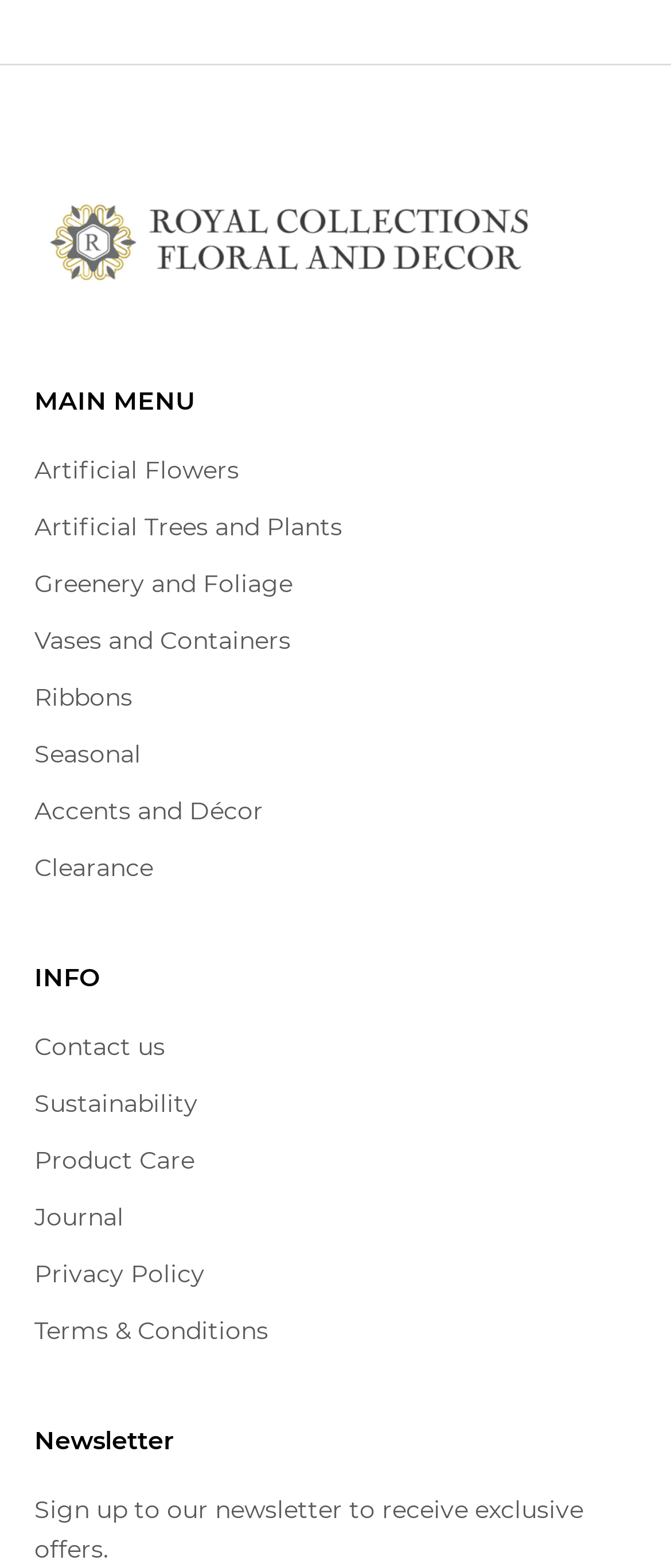What is the main menu category?
Please give a well-detailed answer to the question.

The main menu category can be determined by looking at the links under the 'MAIN MENU' static text. The first link is 'Artificial Flowers', which suggests that it is one of the main categories.